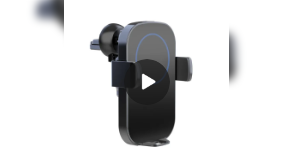What is the purpose of the charger?
Based on the image, give a one-word or short phrase answer.

To charge mobile devices